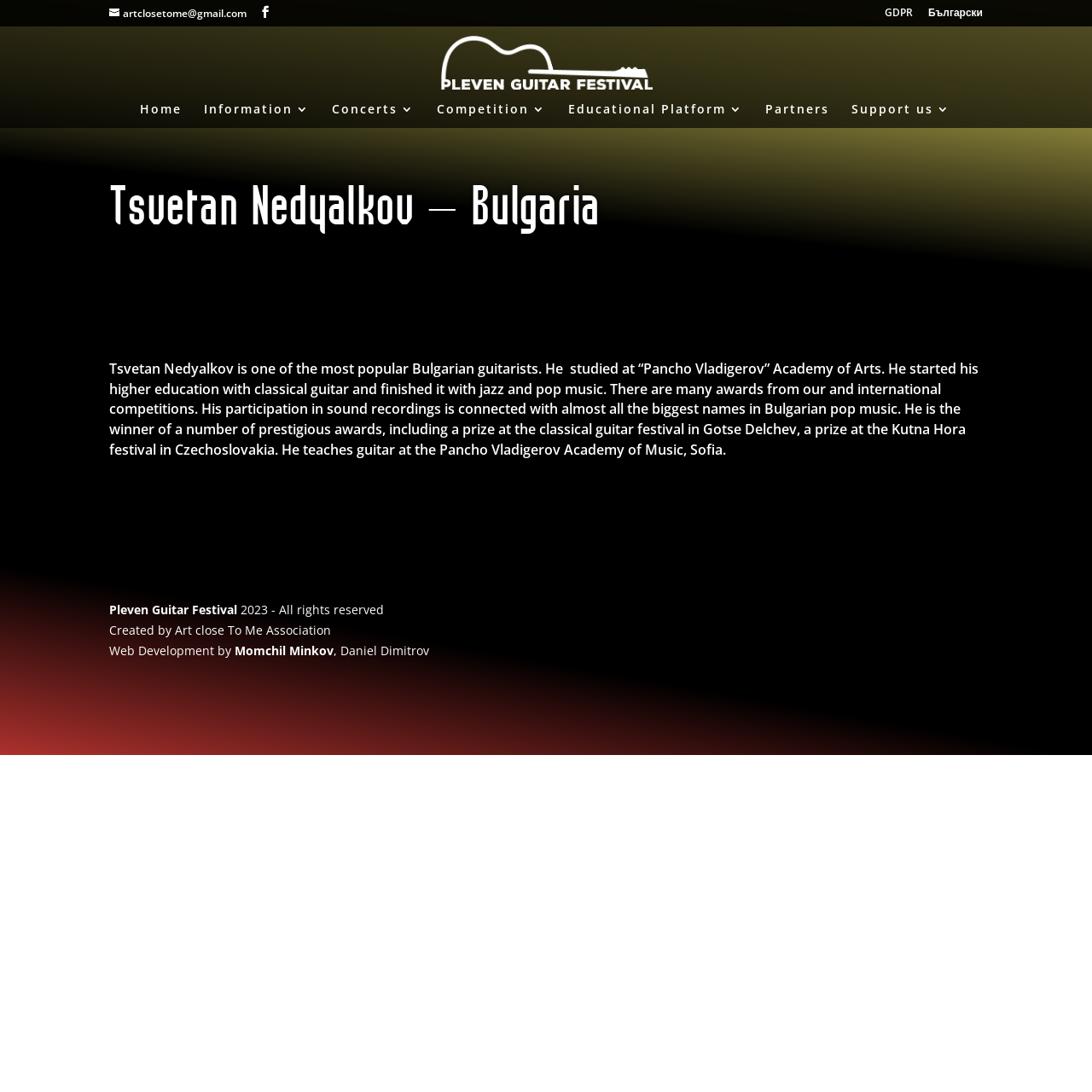What is the language of the link 'Български'?
Based on the screenshot, respond with a single word or phrase.

Bulgarian